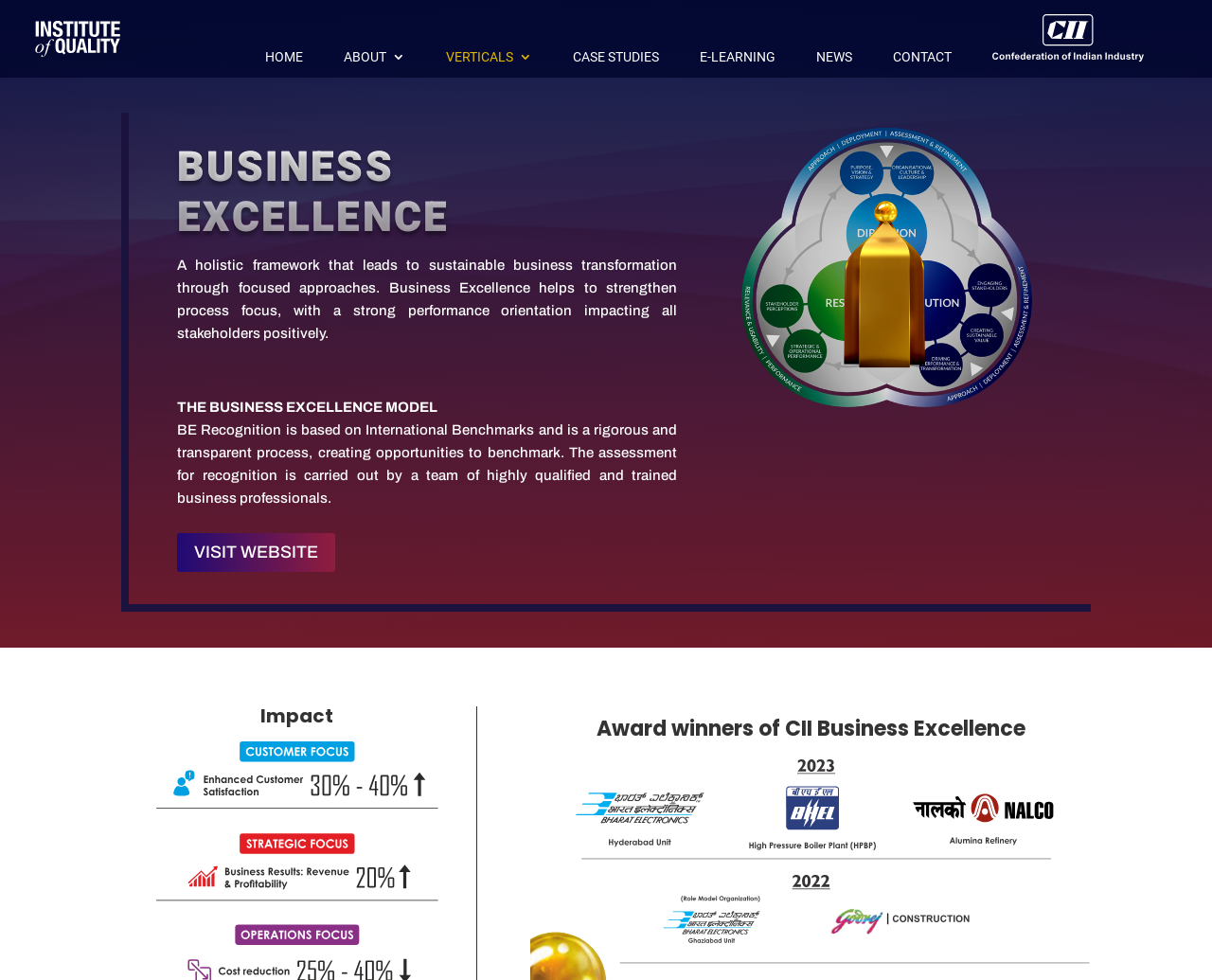Kindly determine the bounding box coordinates of the area that needs to be clicked to fulfill this instruction: "Click the Submit button".

None